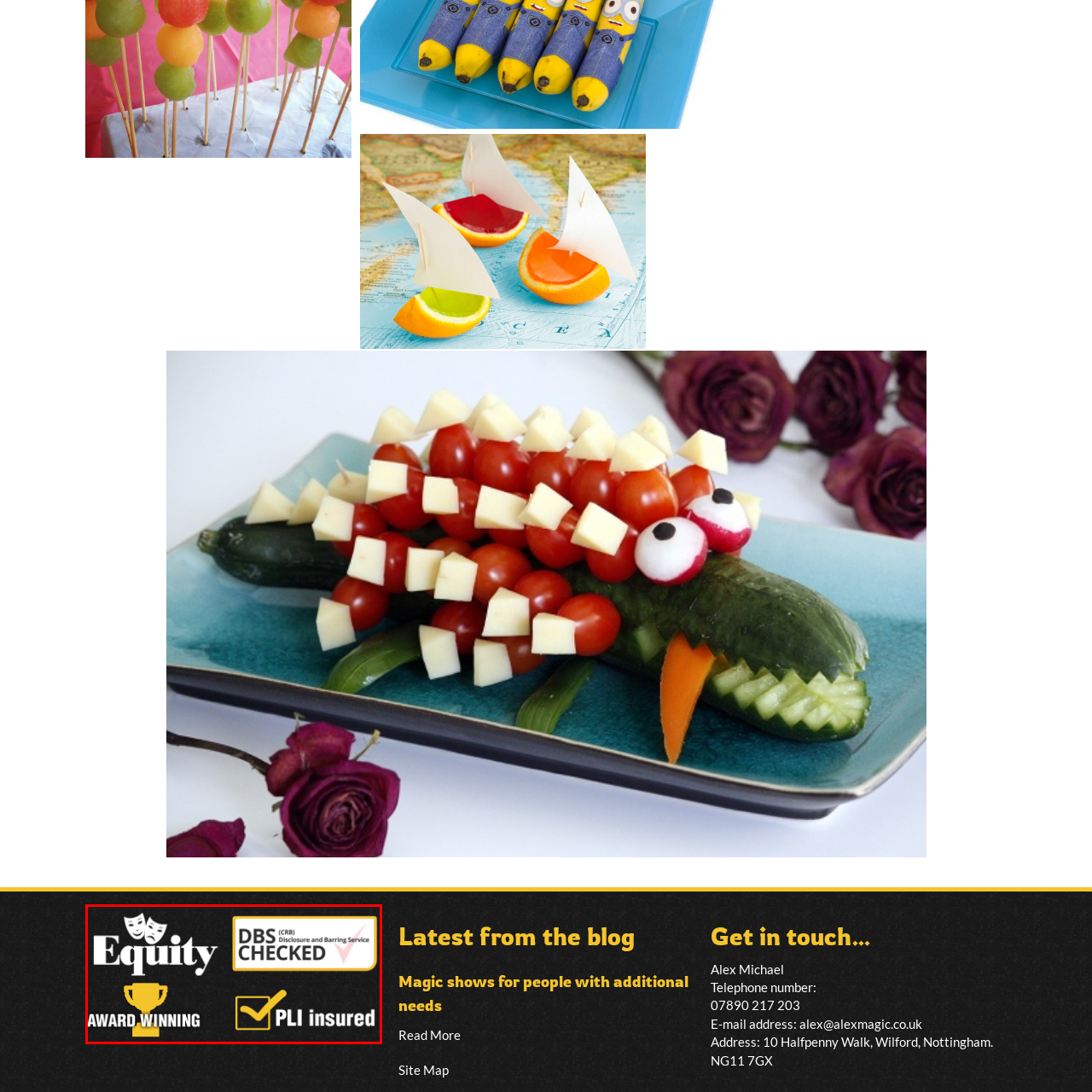Look at the image within the red outline, What does the award trophy icon signify? Answer with one word or phrase.

Recognition for excellence